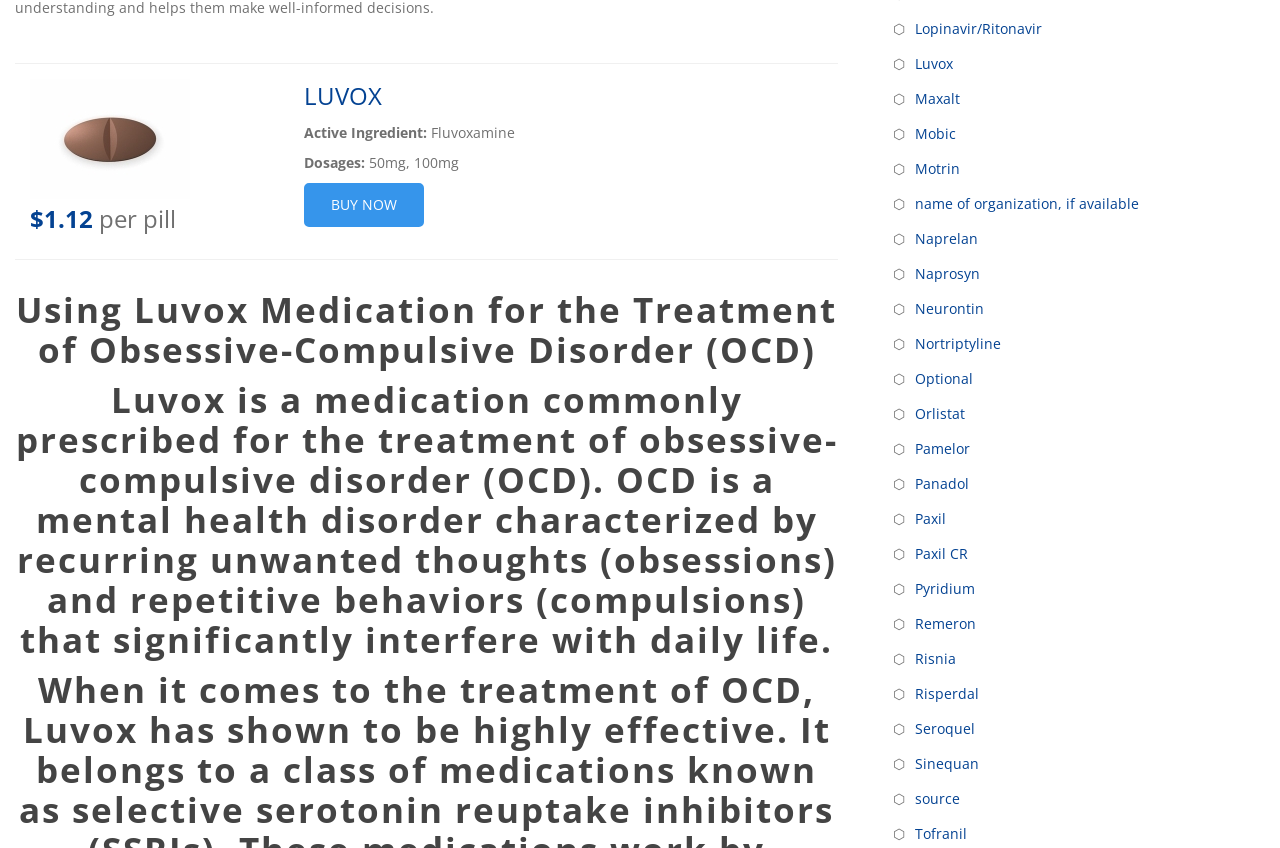Could you highlight the region that needs to be clicked to execute the instruction: "Explore details about Neurontin"?

[0.711, 0.347, 0.773, 0.381]